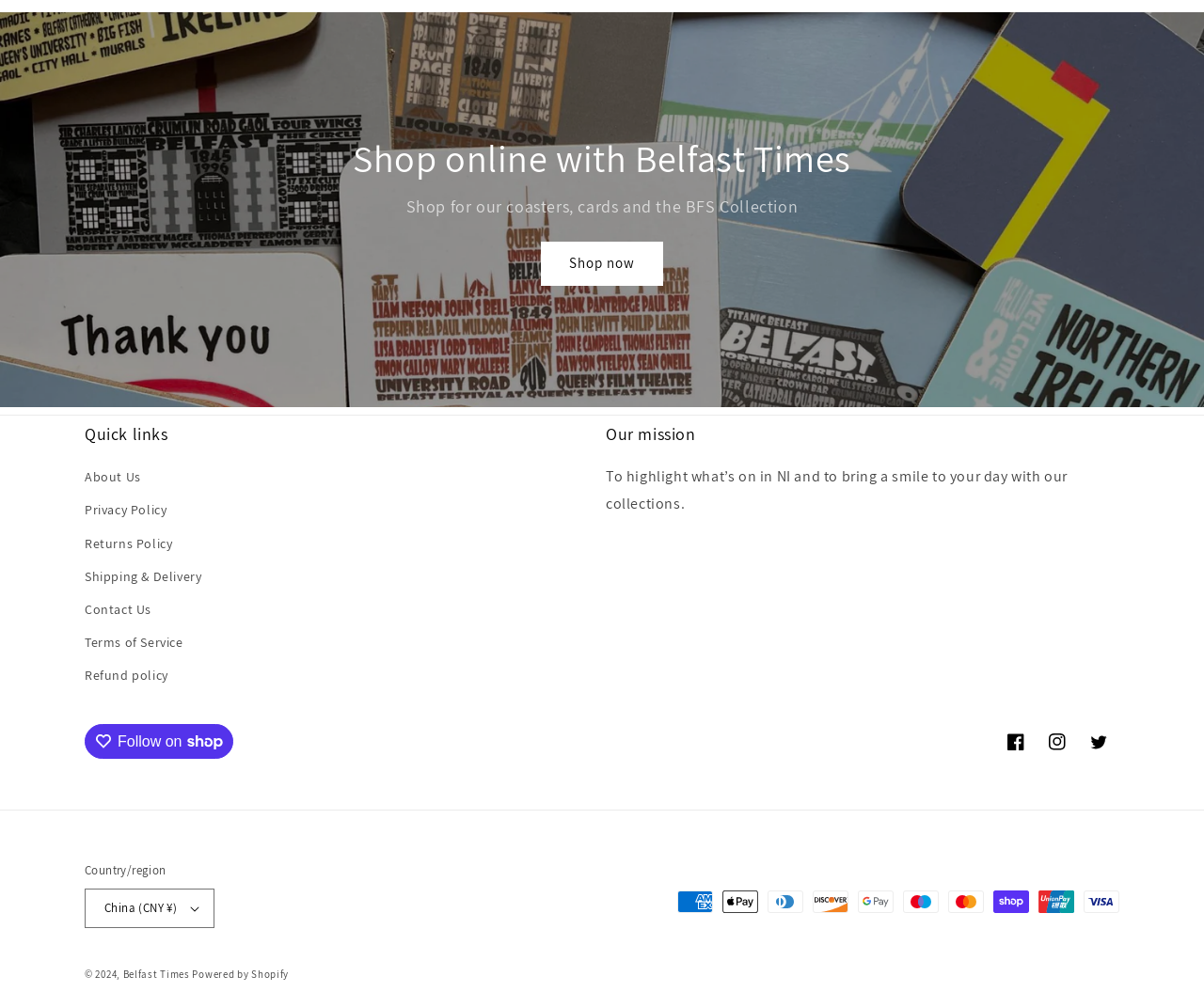Based on the image, please elaborate on the answer to the following question:
What is the main purpose of this website?

Based on the heading 'Shop online with Belfast Times' and the presence of links like 'Shop now' and 'Our collections', it can be inferred that the main purpose of this website is to allow users to shop online.